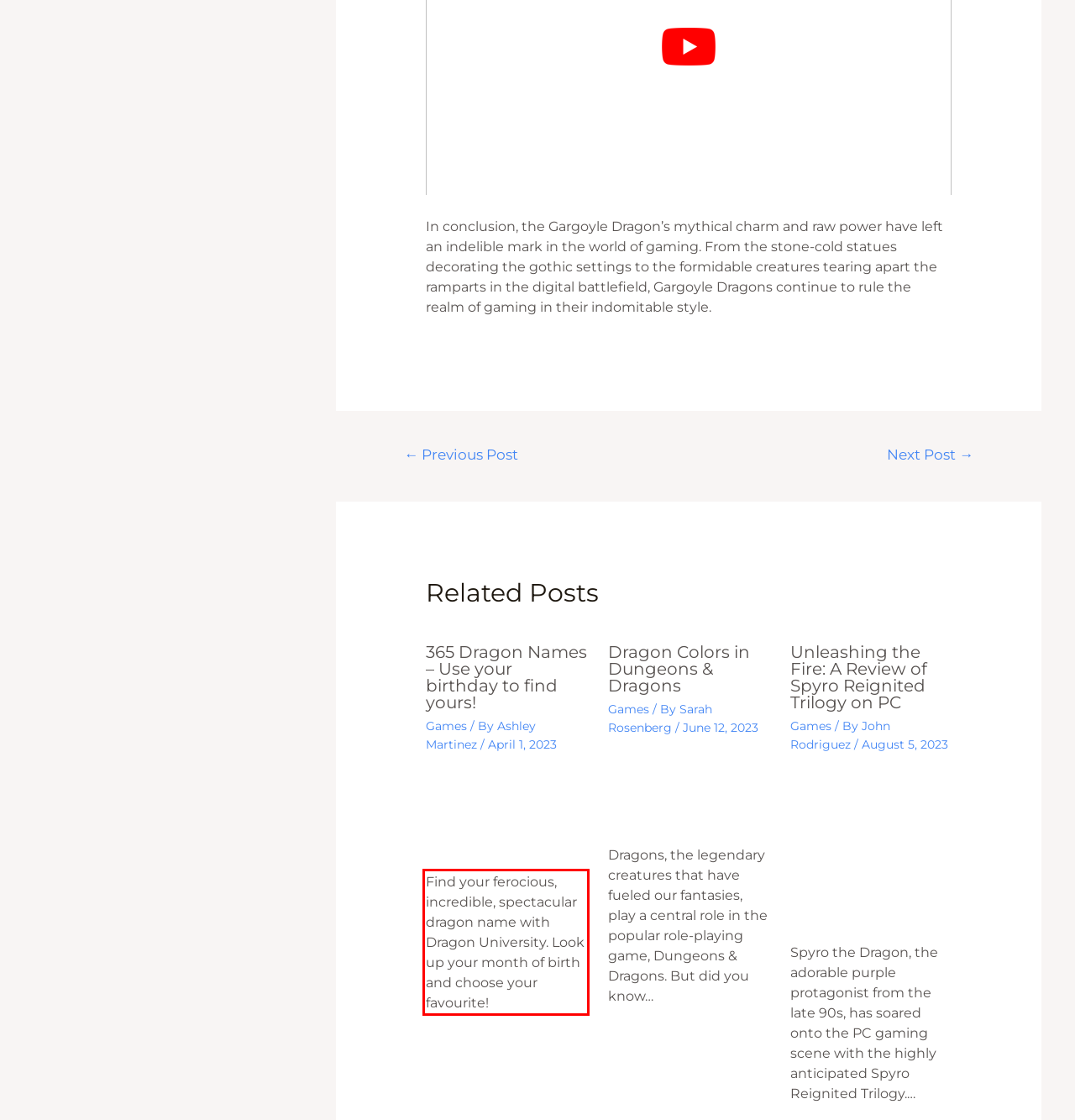You are presented with a screenshot containing a red rectangle. Extract the text found inside this red bounding box.

Find your ferocious, incredible, spectacular dragon name with Dragon University. Look up your month of birth and choose your favourite!